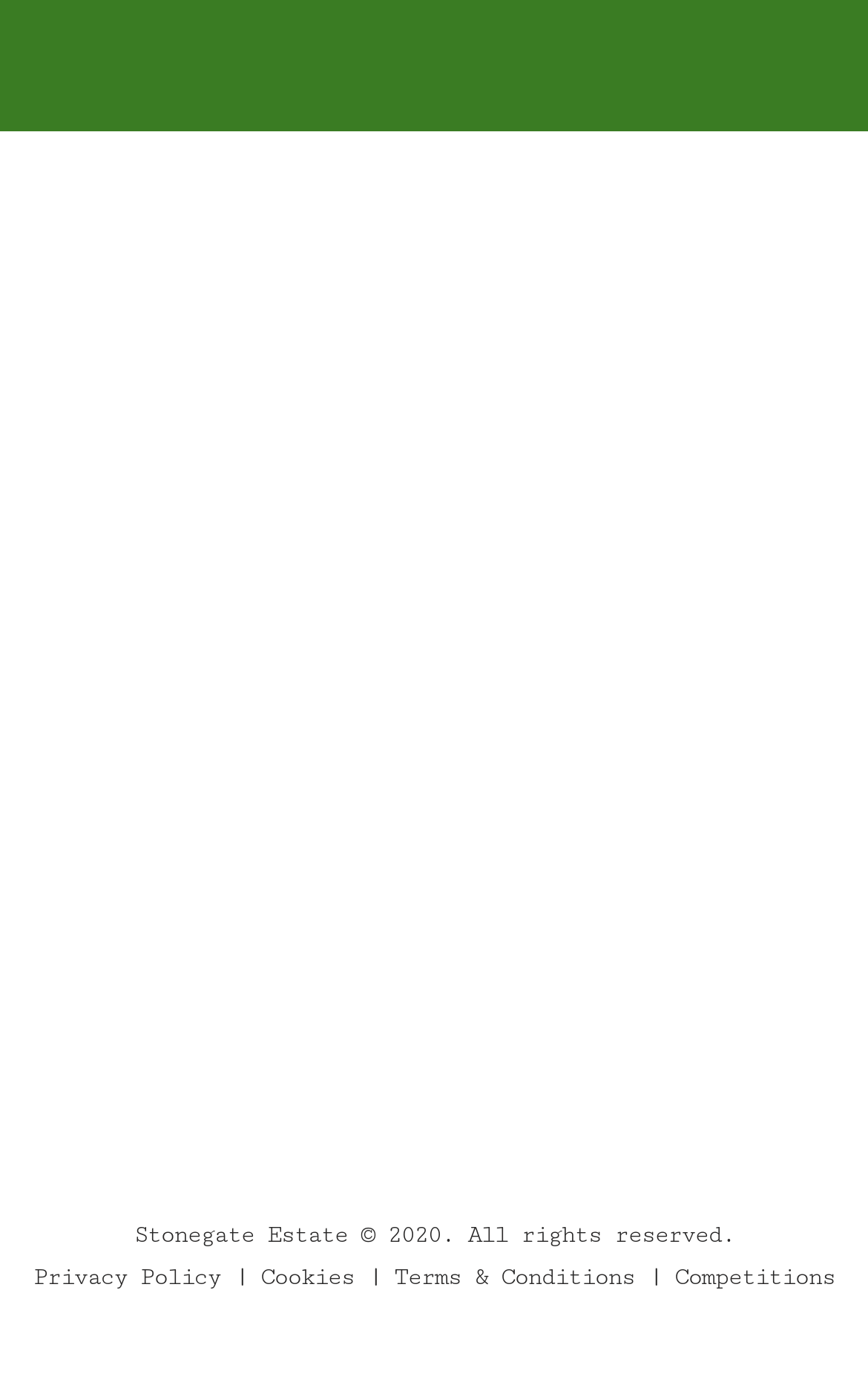How many links are at the top of the page?
Using the image provided, answer with just one word or phrase.

2